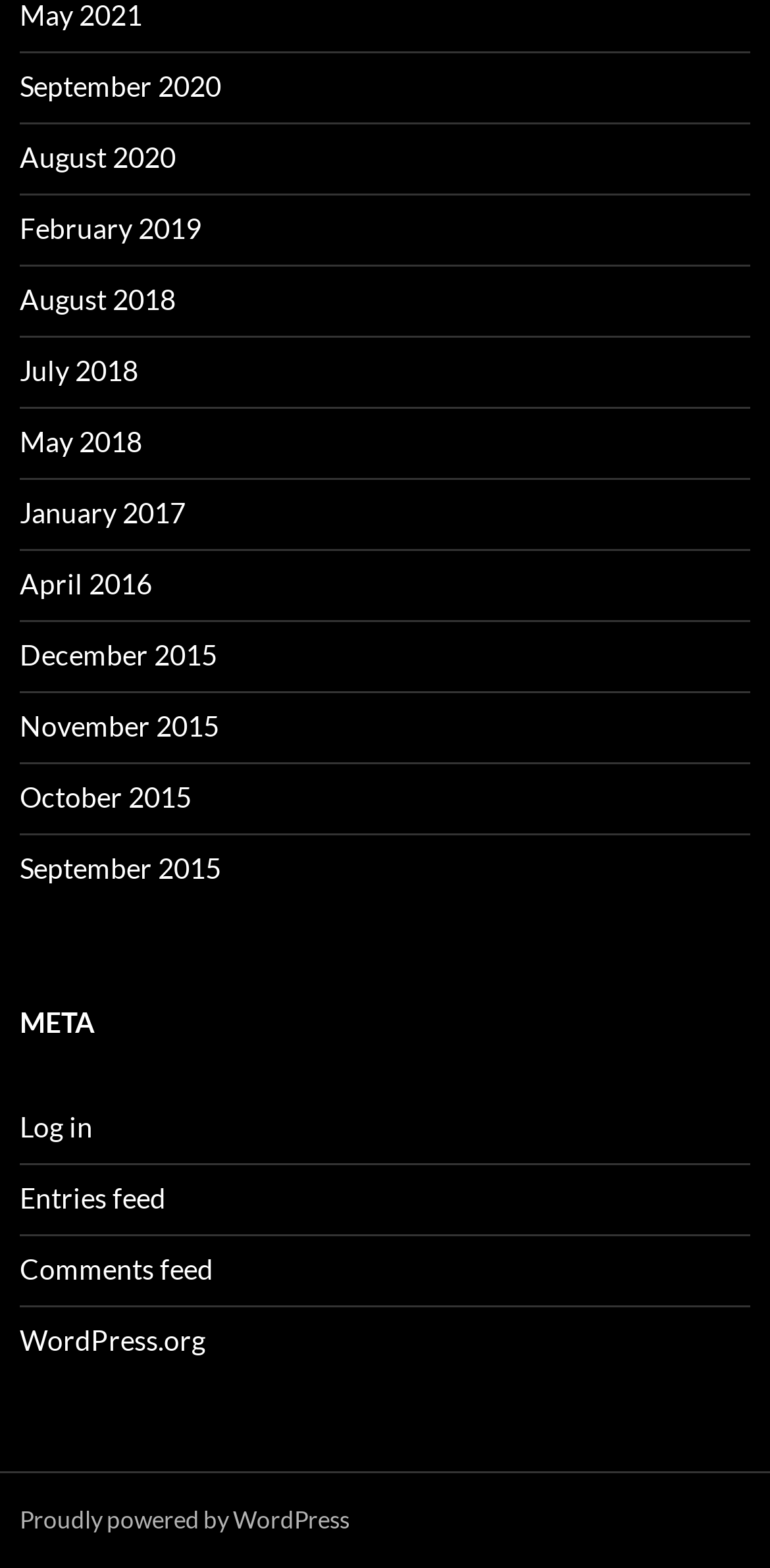Please identify the coordinates of the bounding box for the clickable region that will accomplish this instruction: "Check the META section".

[0.026, 0.638, 0.974, 0.668]